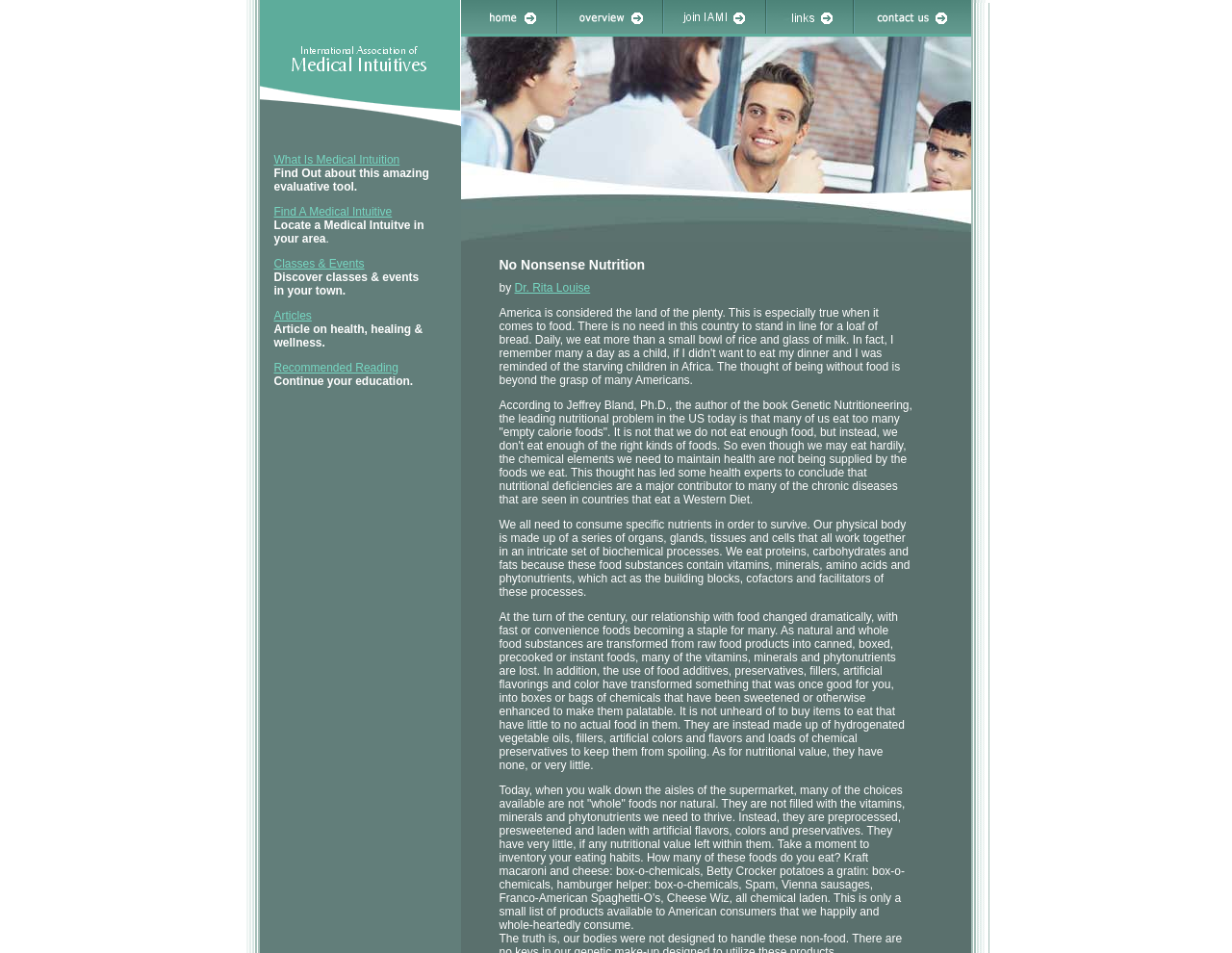What is the purpose of the 'Classes & Events' link?
Relying on the image, give a concise answer in one word or a brief phrase.

To discover classes and events